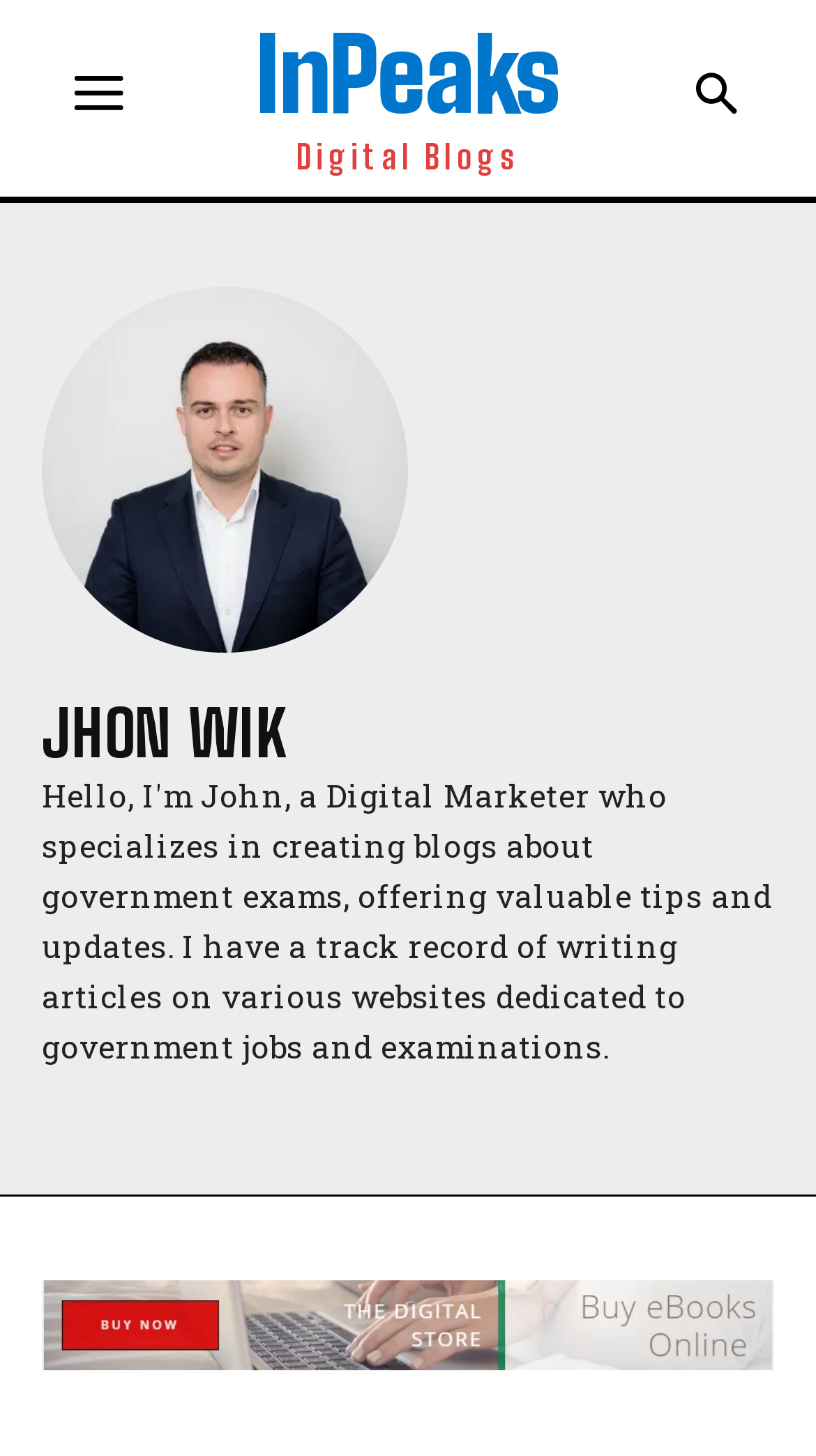Give the bounding box coordinates for the element described by: "InPeaksDigital Blogs".

[0.313, 0.014, 0.685, 0.121]